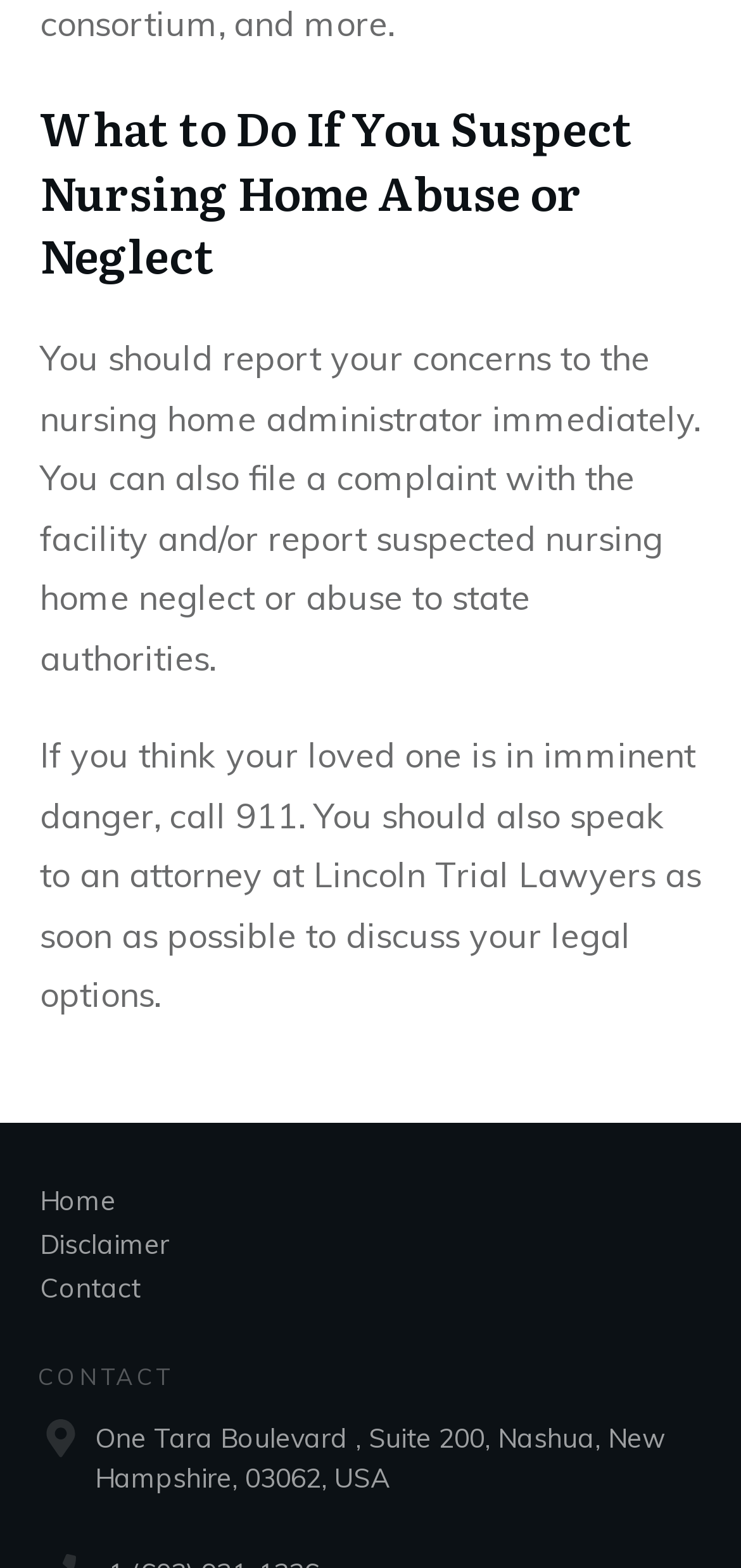Refer to the screenshot and answer the following question in detail:
What should you do if you suspect nursing home abuse or neglect?

According to the webpage, if you suspect nursing home abuse or neglect, you should report your concerns to the nursing home administrator immediately and also file a complaint with the facility and/or report suspected nursing home neglect or abuse to state authorities.